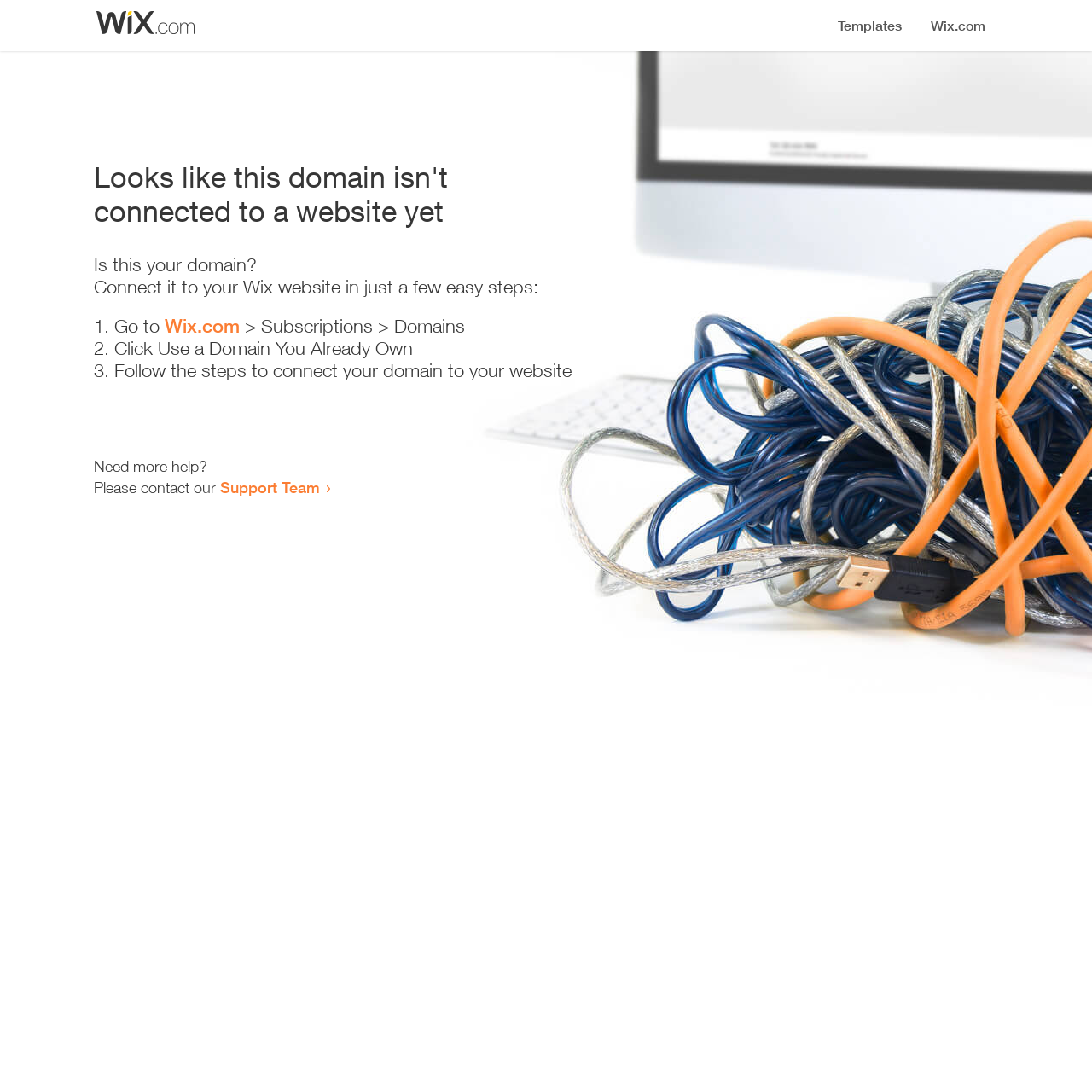Extract the bounding box coordinates of the UI element described by: "Add to Cart". The coordinates should include four float numbers ranging from 0 to 1, e.g., [left, top, right, bottom].

None